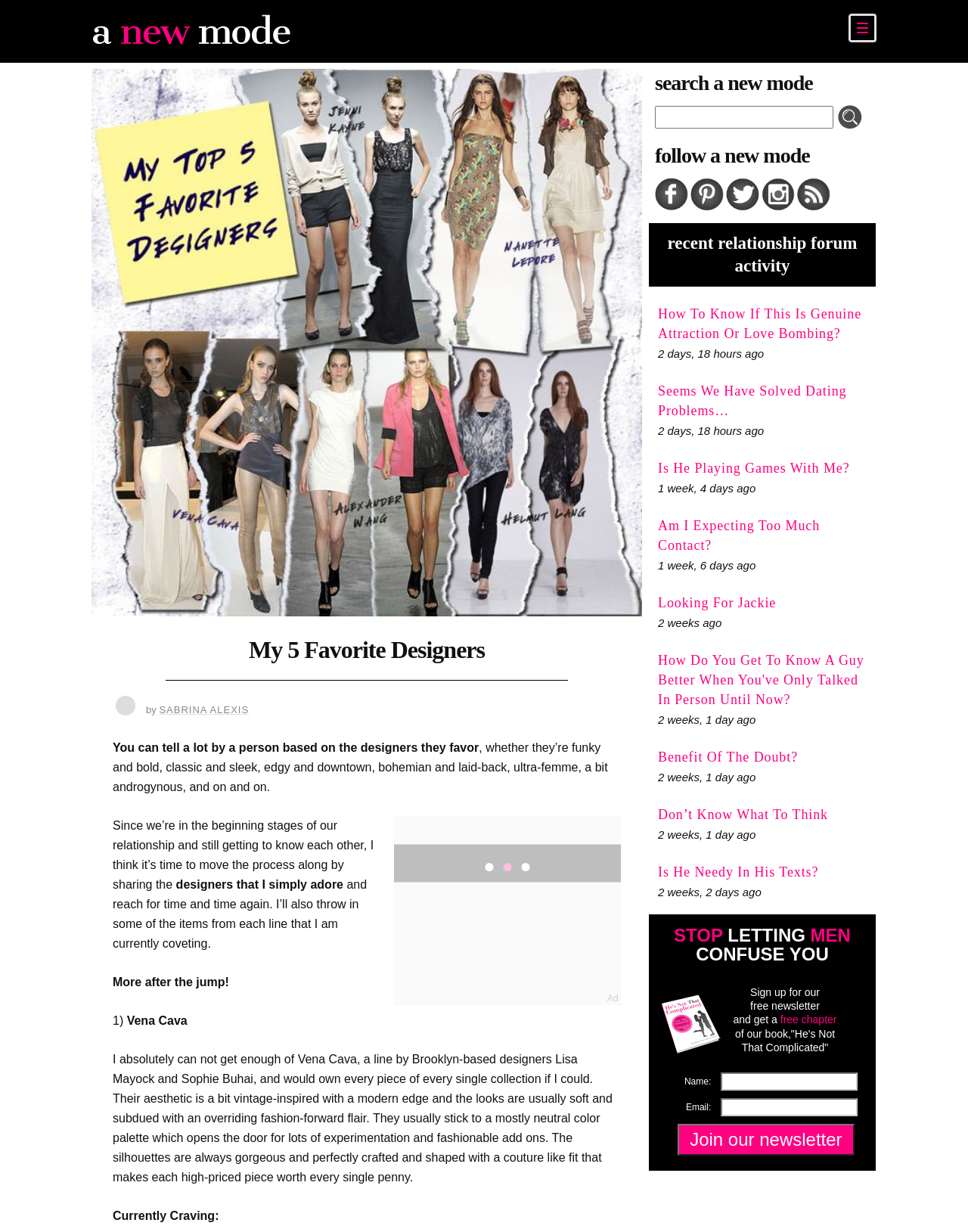Given the content of the image, can you provide a detailed answer to the question?
What is the author's favorite designer?

The author mentions that they absolutely cannot get enough of Vena Cava, a line by Brooklyn-based designers Lisa Mayock and Sophie Buhai, and would own every piece of every single collection if they could.